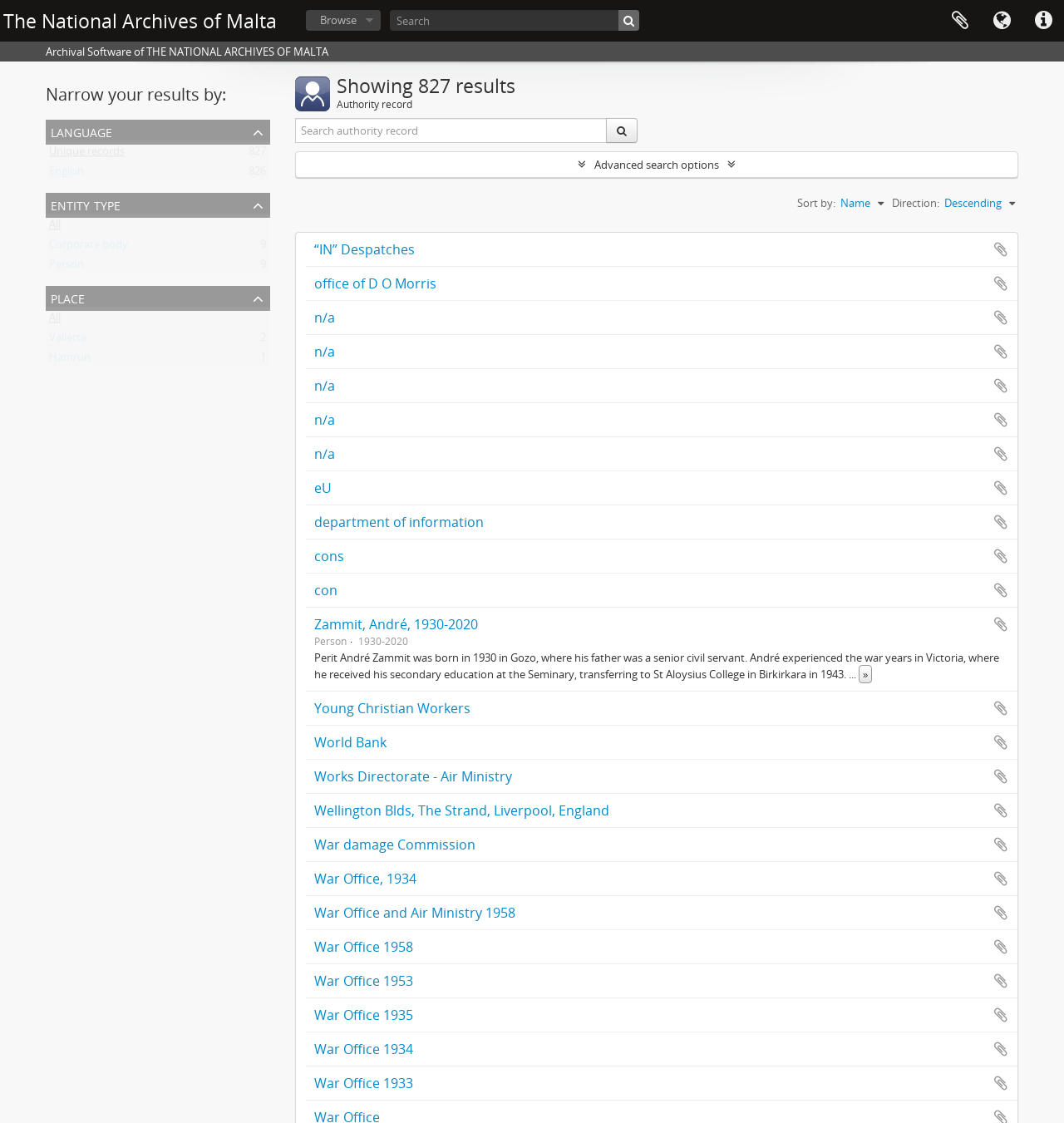Deliver a detailed narrative of the webpage's visual and textual elements.

The webpage is about archival software of The National Archives of Malta. At the top, there is a heading with the title "The National Archives of Malta" and a link to the same title. Below this, there are four buttons on the top right corner: "Quick links", "Language", "Clipboard", and "Browse".

On the left side, there is a search bar with a textbox and a search button. Below the search bar, there are three headings: "Narrow your results by:", "language", and "entity type". Under each heading, there are links to filter the results. 

On the right side, there is a section with the title "Archival Software of THE NATIONAL ARCHIVES OF MALTA". Below this, there are several articles or search results, each with a link to the title, a button to add to the clipboard, and some descriptive text. There are 10 articles in total, each with a similar structure.

Between the search bar and the articles, there is a section with a heading "Showing 827 results" and a link to "Advanced search options". Below this, there are options to sort the results by name and direction.

The webpage has a total of 4 buttons on the top right corner, 1 search bar, 3 headings with links to filter the results, 10 articles with links and buttons, and 1 section with options to sort the results.